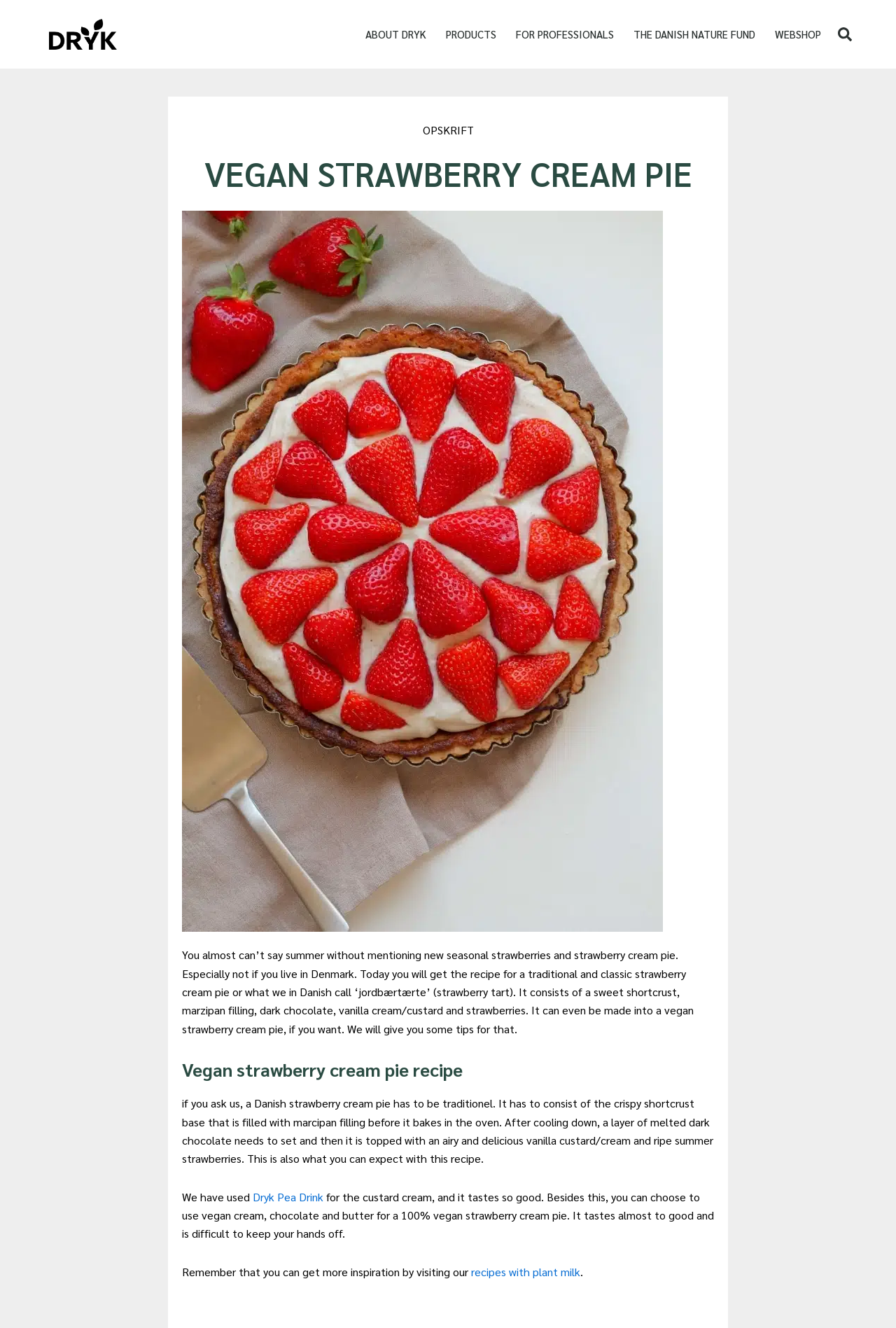Please identify the bounding box coordinates of the element's region that needs to be clicked to fulfill the following instruction: "Read the VEGAN STRAWBERRY CREAM PIE heading". The bounding box coordinates should consist of four float numbers between 0 and 1, i.e., [left, top, right, bottom].

[0.203, 0.113, 0.797, 0.148]